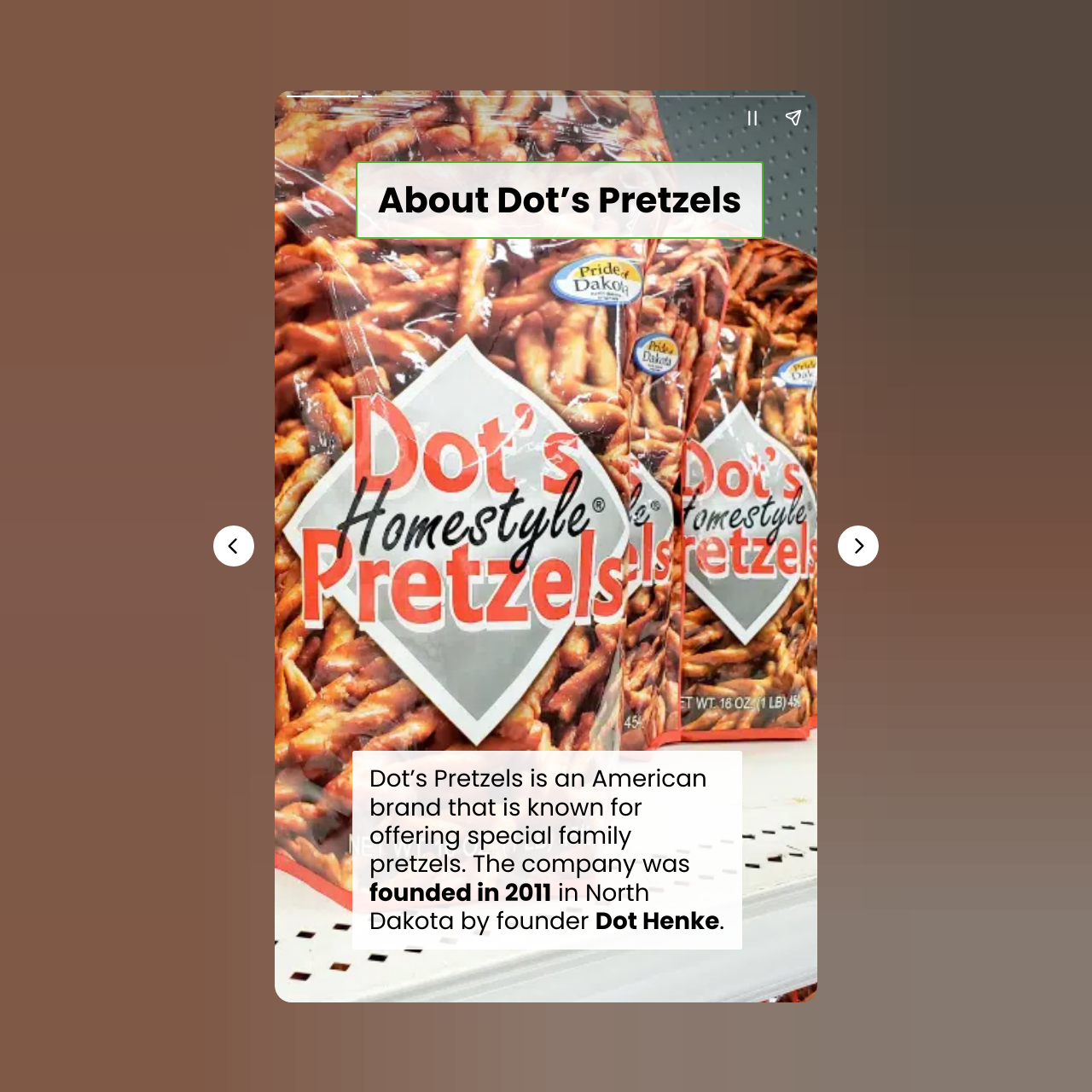Locate the bounding box of the UI element with the following description: "aria-label="Next page"".

[0.767, 0.481, 0.805, 0.519]